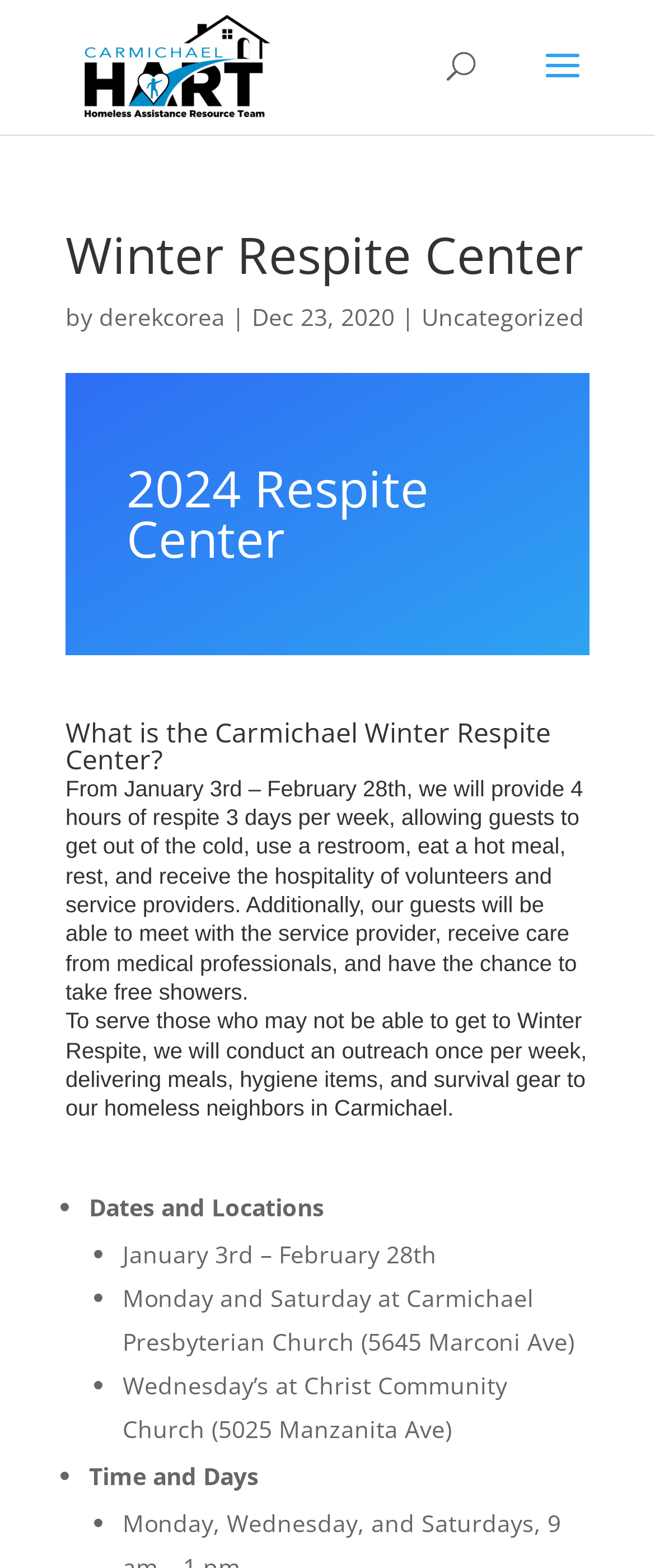Describe in detail what you see on the webpage.

The webpage is about the Winter Respite Center, a program provided by Carmichael HART. At the top, there is a logo of Carmichael HART, an image with a link to the organization's website. Below the logo, there is a search bar that spans almost the entire width of the page.

The main content of the page is divided into sections, each with a clear heading. The first section is titled "Winter Respite Center" and has a subheading that indicates the author and date of the post. Below this, there is a section titled "2024 Respite Center" that provides information about the program.

The program's details are outlined in three paragraphs, each with a clear heading. The first paragraph explains the purpose of the Winter Respite Center, which is to provide a safe and warm space for guests to rest, eat, and receive hospitality from volunteers and service providers. The second paragraph describes the outreach program, which delivers meals, hygiene items, and survival gear to homeless individuals in Carmichael.

The third paragraph is divided into three sections, each marked with a bullet point. The first section lists the dates and locations of the program, which takes place from January 3rd to February 28th at two different churches. The second section provides more information about the locations, including the addresses of the churches. The third section appears to be incomplete, with only a partial address listed.

Throughout the page, there are several links to other websites or pages, including the Carmichael HART website and a category page for "Uncategorized" posts. The overall layout of the page is clean and easy to navigate, with clear headings and concise text.